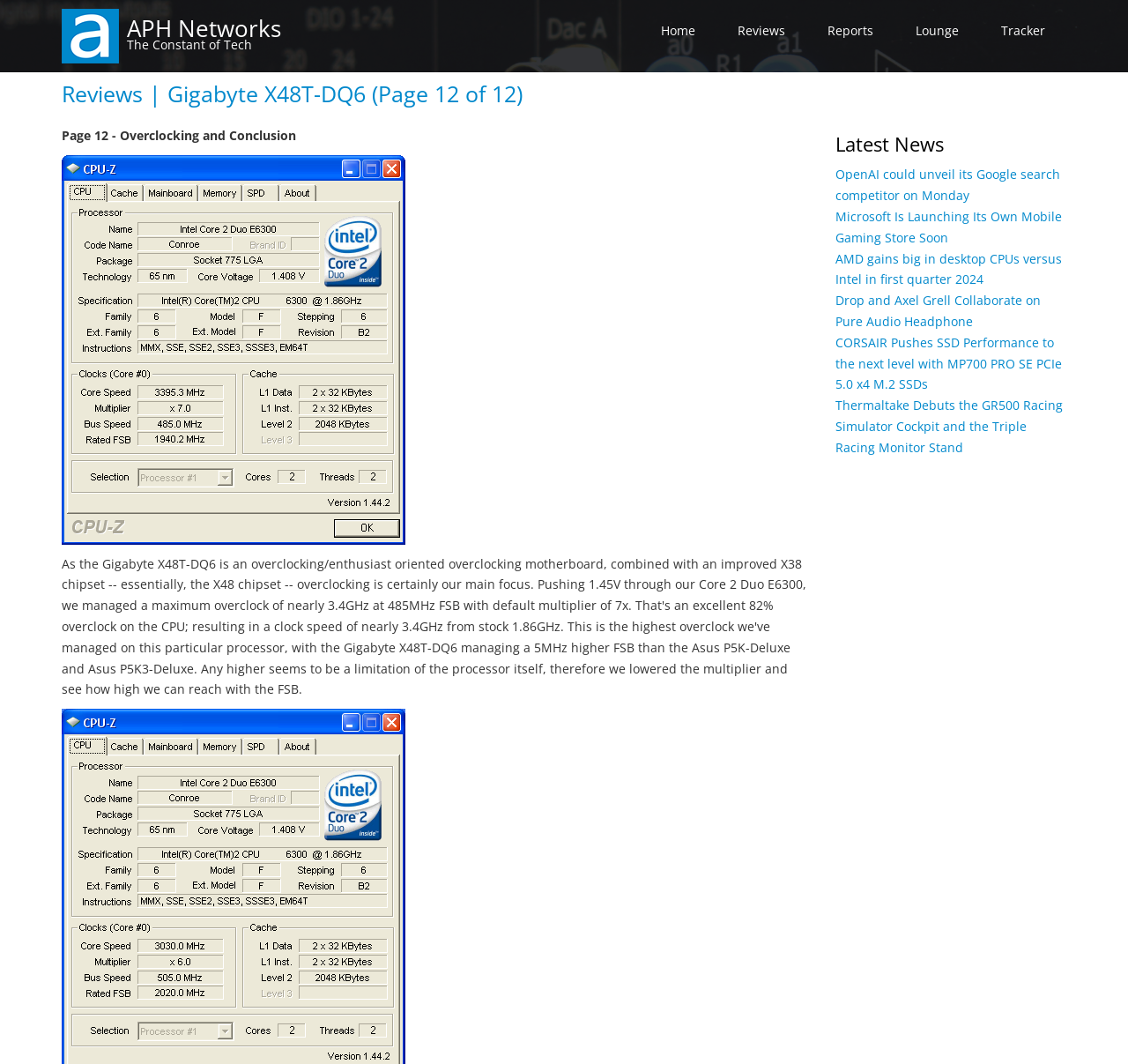Given the description: "APH Networks", determine the bounding box coordinates of the UI element. The coordinates should be formatted as four float numbers between 0 and 1, [left, top, right, bottom].

[0.112, 0.011, 0.249, 0.041]